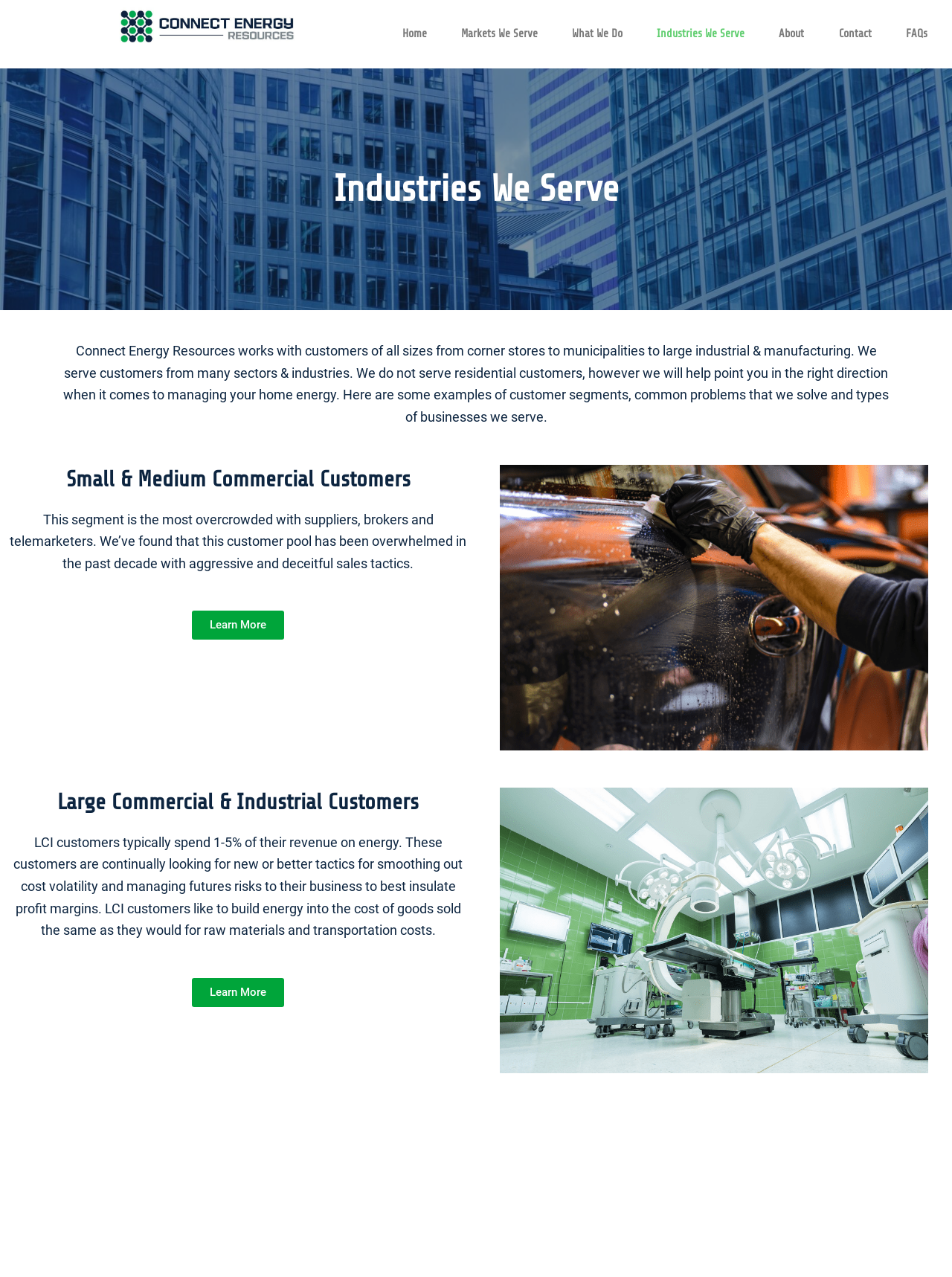Locate the bounding box of the UI element with the following description: "What We Do".

[0.583, 0.006, 0.672, 0.048]